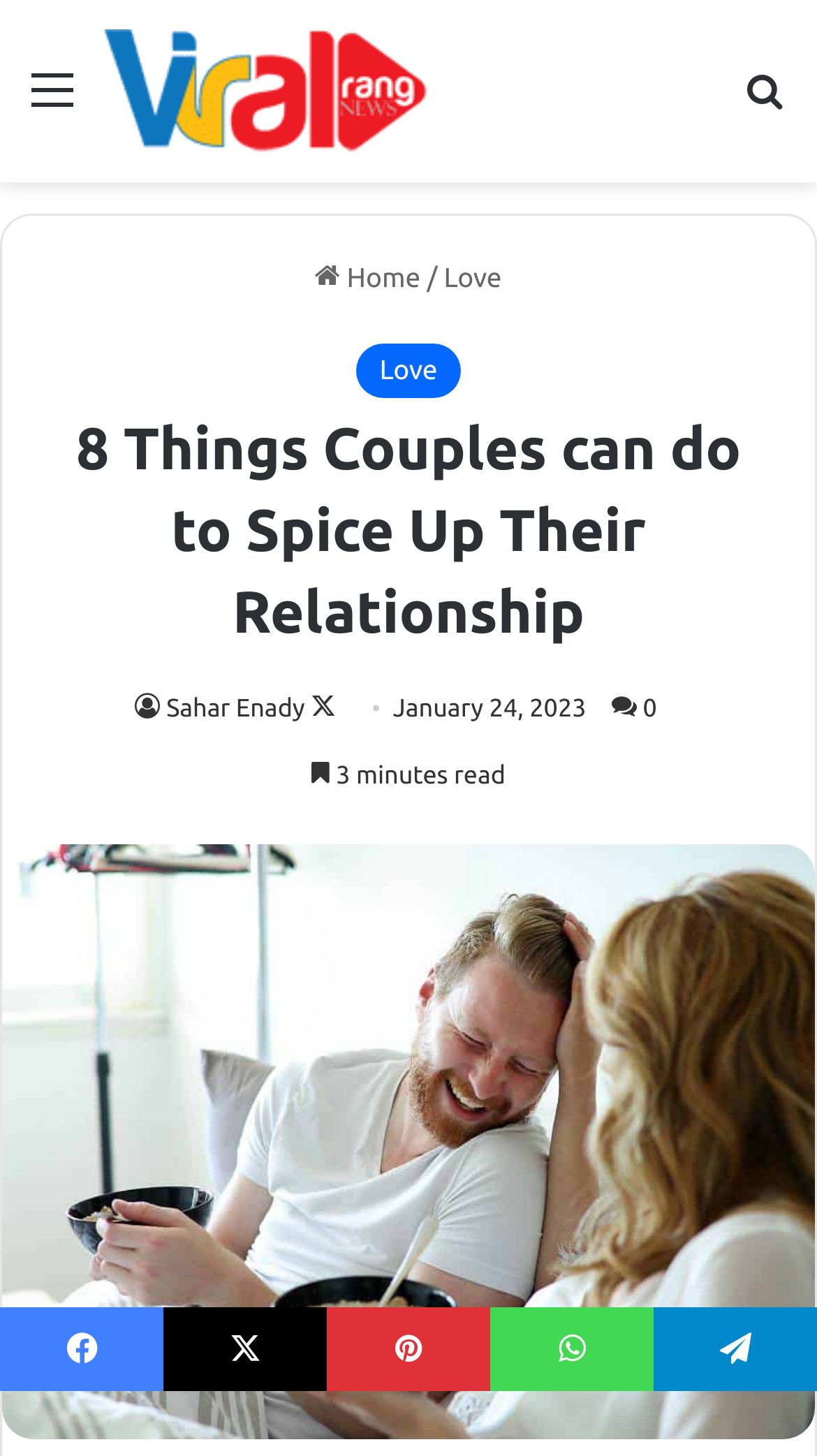Identify the bounding box coordinates for the element you need to click to achieve the following task: "Click on the menu". Provide the bounding box coordinates as four float numbers between 0 and 1, in the form [left, top, right, bottom].

[0.038, 0.041, 0.09, 0.105]